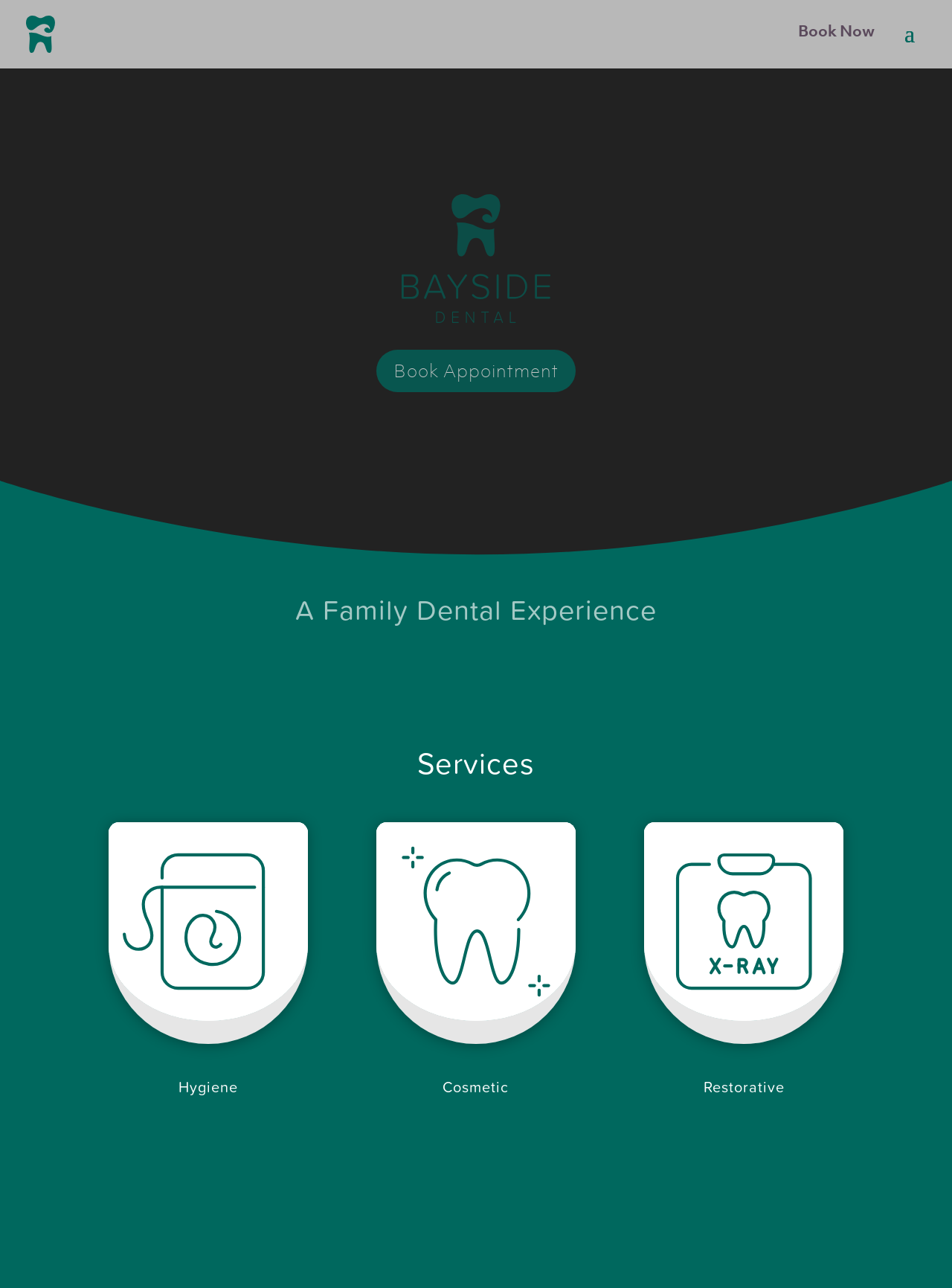Please answer the following question as detailed as possible based on the image: 
What services does the dentist offer?

The services offered by the dentist can be found in the middle section of the webpage, where there are headings for 'Hygiene', 'Cosmetic', and 'Restorative'. These are likely the different types of services provided by the dentist.